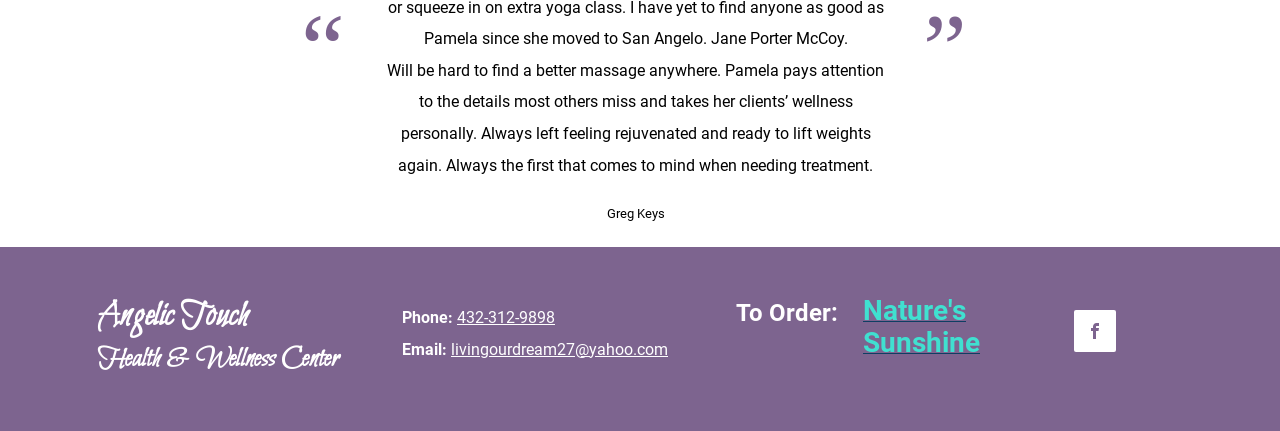What is the email address of the wellness center?
Based on the visual, give a brief answer using one word or a short phrase.

livingourdream27@yahoo.com